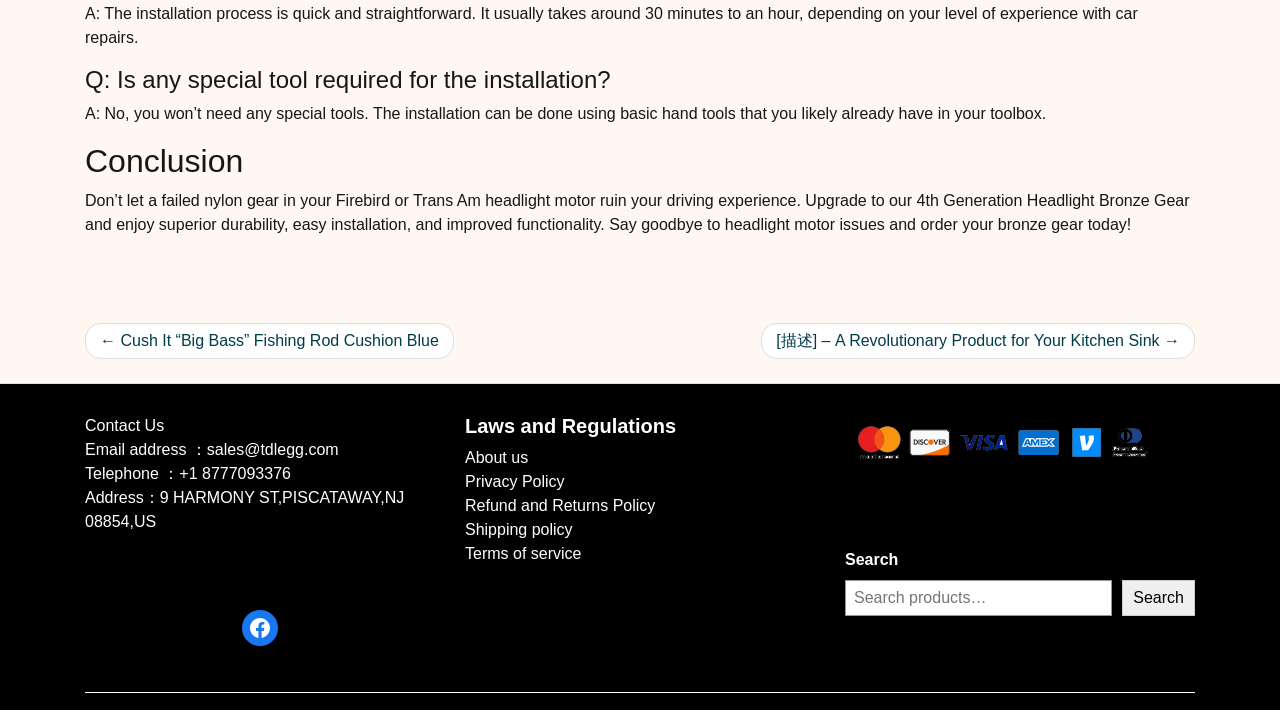Please determine the bounding box coordinates of the element to click in order to execute the following instruction: "Search for something". The coordinates should be four float numbers between 0 and 1, specified as [left, top, right, bottom].

[0.66, 0.817, 0.869, 0.868]